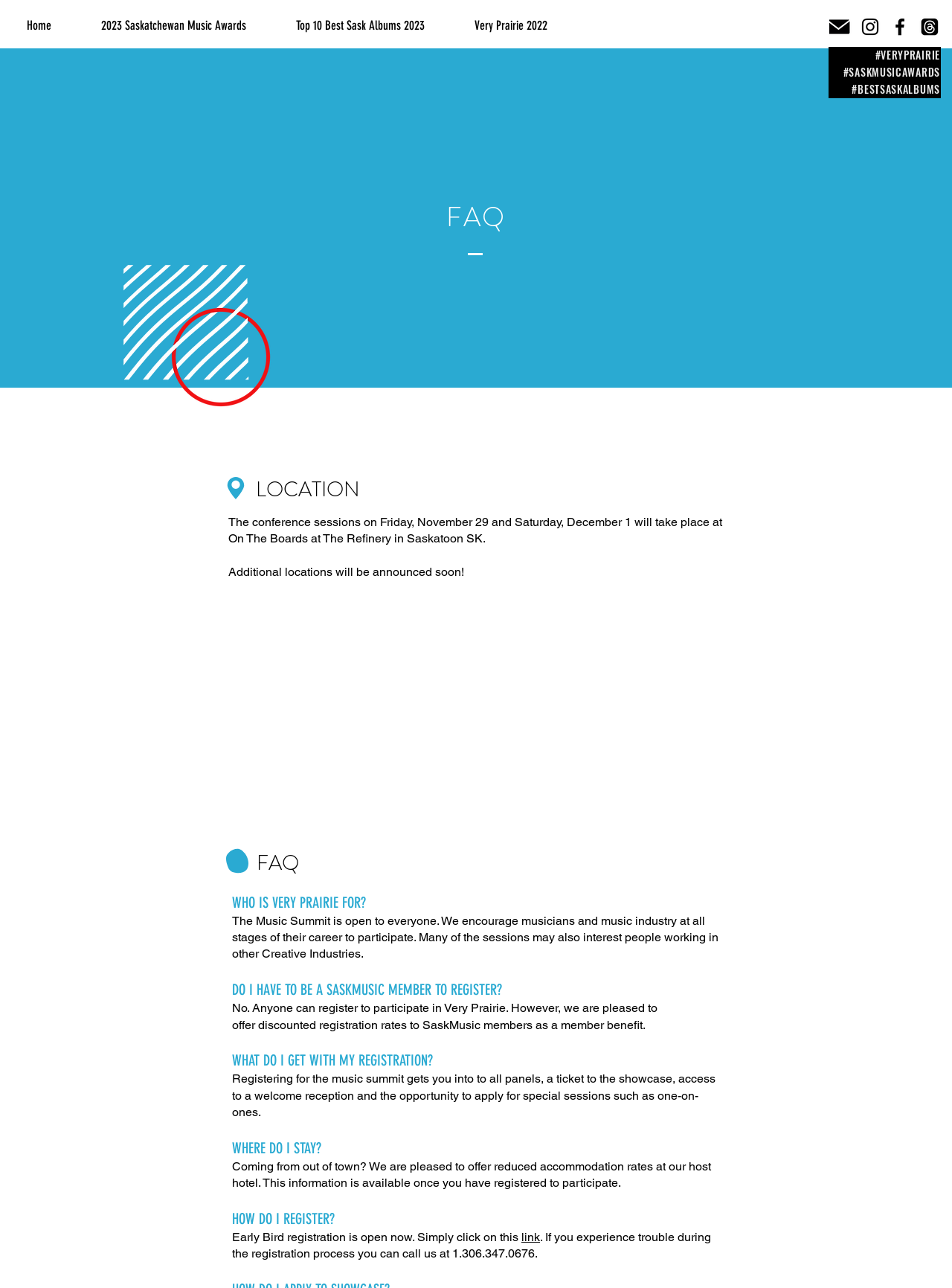Locate the bounding box coordinates of the element that should be clicked to fulfill the instruction: "Click on link to register".

[0.548, 0.955, 0.567, 0.966]